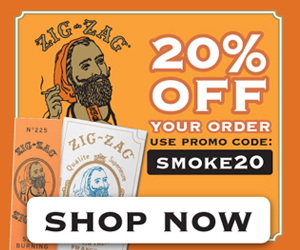Provide an in-depth description of all elements within the image.

The image features a promotional advertisement for Zig-Zag, a well-known rolling paper brand. The advertisement prominently displays the Zig-Zag logo and a bearded man, associated with the brand's identity, against a vibrant orange background. It offers a compelling deal of "20% OFF YOUR ORDER" and instructs customers to use the promo code "SMOKE20" for the discount. Beneath the promotional text, a bold "SHOP NOW" button is included, encouraging immediate action from potential customers looking to purchase rolling papers or related products. This advertisement effectively combines eye-catching visuals with an enticing offer, targeting consumers interested in cannabis or tobacco products.